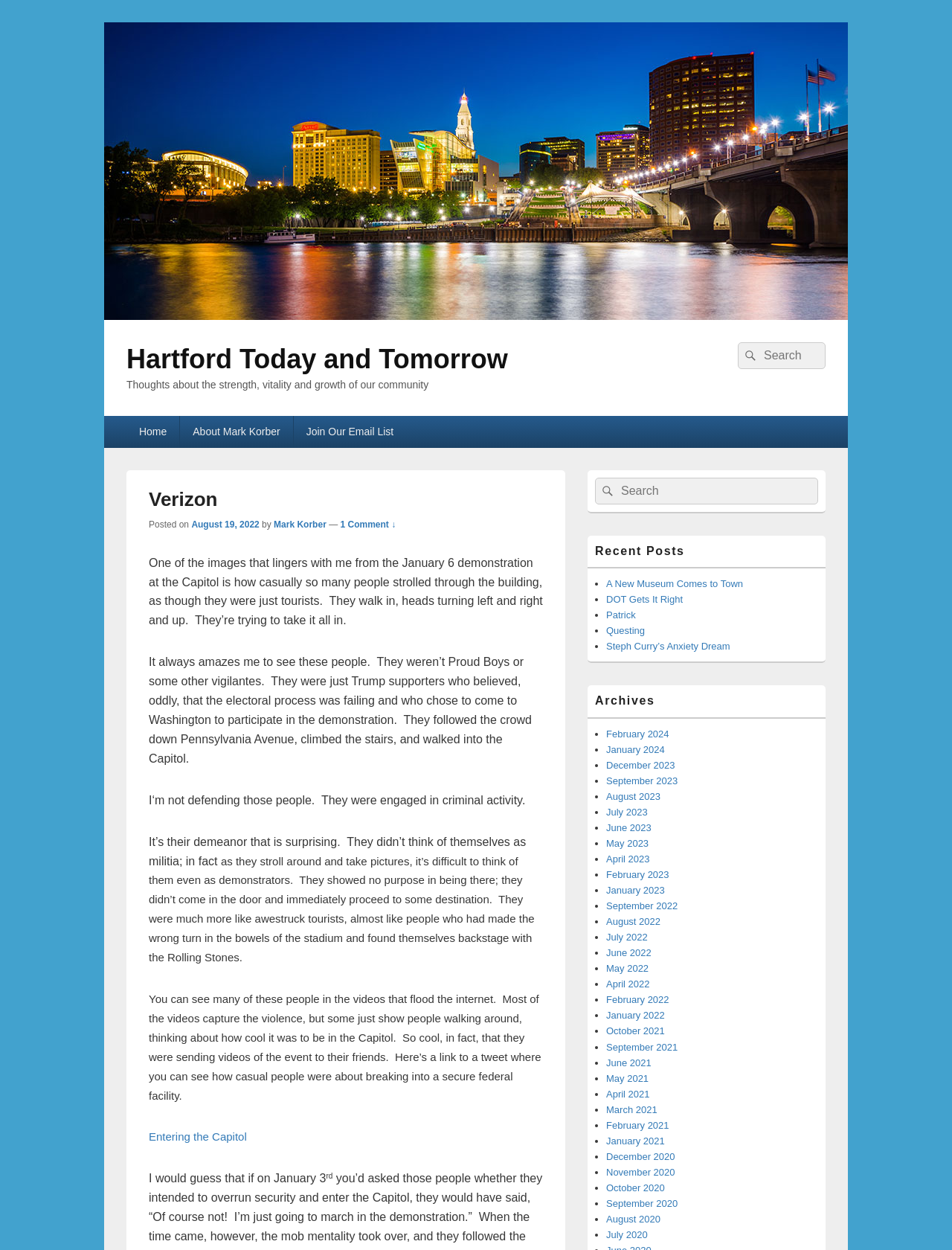How many comments are there on this article?
Respond to the question with a well-detailed and thorough answer.

The number of comments can be found at the end of the article, where it is written '1 Comment ↓'.